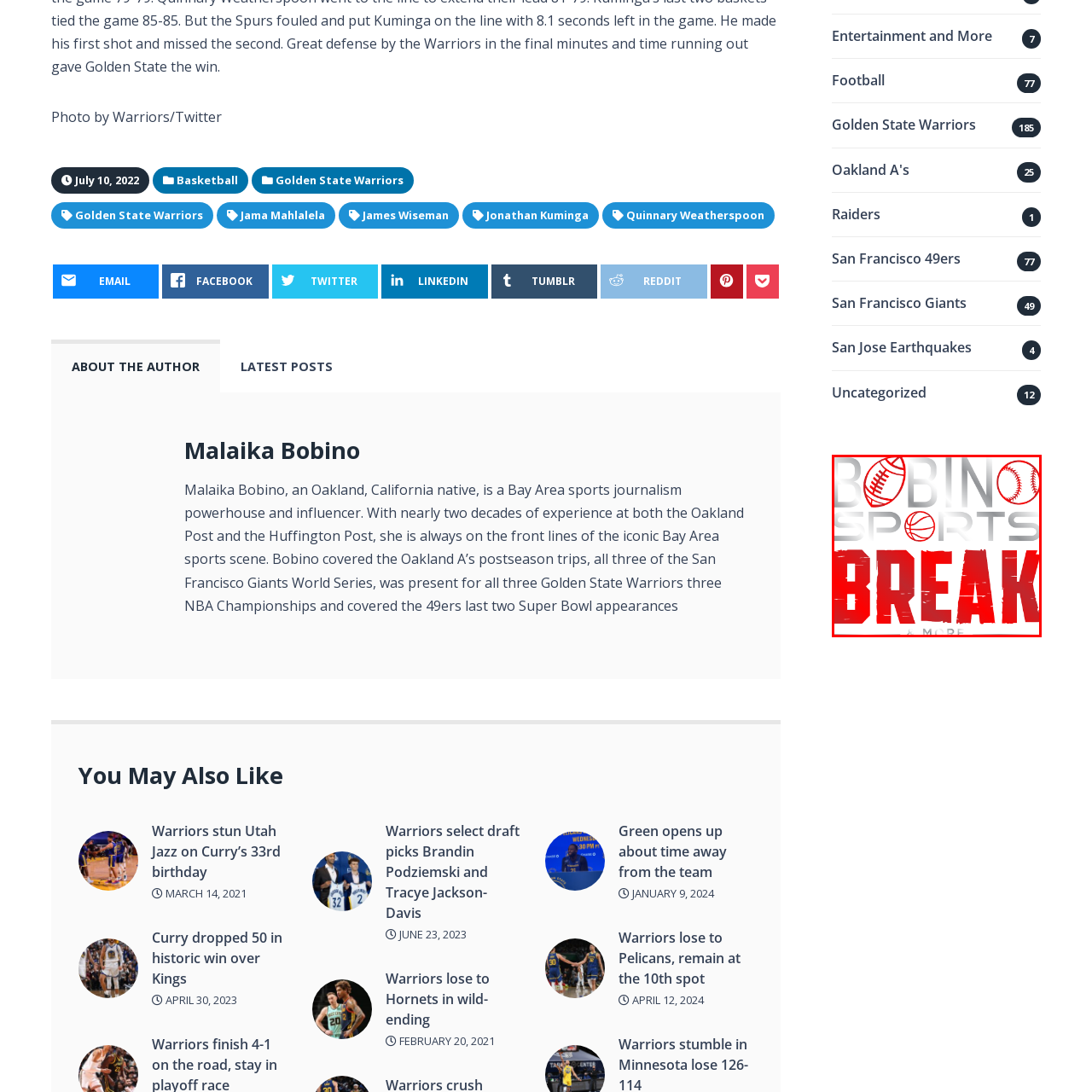View the section of the image outlined in red, What sports icons are incorporated in the logo? Provide your response in a single word or brief phrase.

Football, basketball, baseball